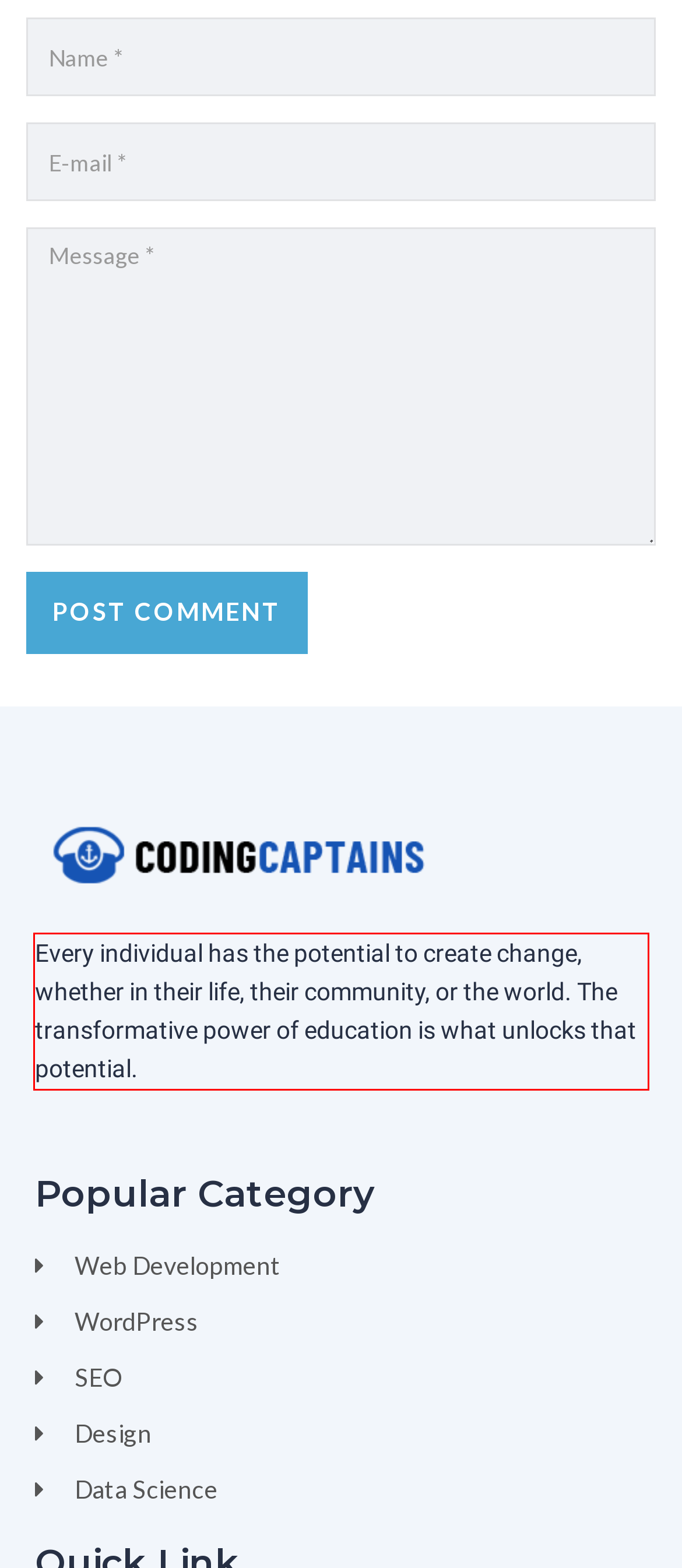Please look at the screenshot provided and find the red bounding box. Extract the text content contained within this bounding box.

Every individual has the potential to create change, whether in their life, their community, or the world. The transformative power of education is what unlocks that potential.